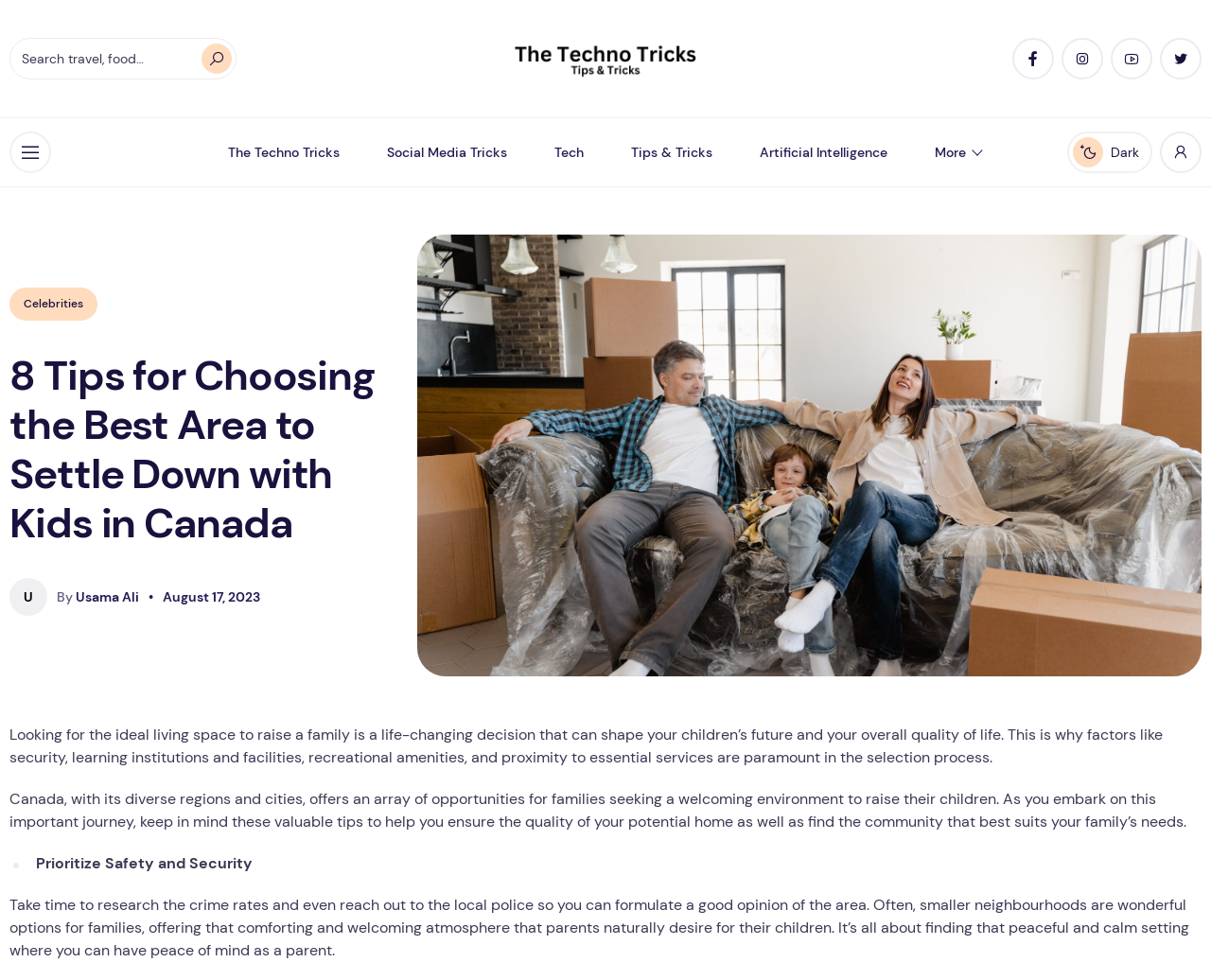Describe the webpage in detail, including text, images, and layout.

The webpage is about an article titled "8 Tips for Choosing the Best Area to Settle Down with Kids in Canada" from The Techno Tricks. At the top, there is a search bar with a magnifying glass icon and a button with a caret symbol. Next to the search bar, there is a logo image with a link to the website's homepage. On the right side of the top section, there are several social media links represented by icons.

Below the top section, there is a navigation menu with links to various categories, including The Techno Tricks, Social Media Tricks, Tech, Tips & Tricks, Artificial Intelligence, and More. There are also buttons to open the menu and enable dark mode.

The main content of the webpage is the article, which starts with a heading and an image related to the topic. The article is divided into sections, with headings and paragraphs of text. The first section introduces the importance of choosing the right area to settle down with kids in Canada, highlighting factors such as security, learning institutions, and recreational amenities.

The article then provides tips for finding the ideal living space, including prioritizing safety and security, researching crime rates, and finding a peaceful and calm setting. There are a total of 8 tips, each with a heading and a paragraph of text explaining the tip.

Throughout the article, there are no other images besides the main image at the top. The text is organized in a clear and readable format, with headings and paragraphs separated by whitespace.